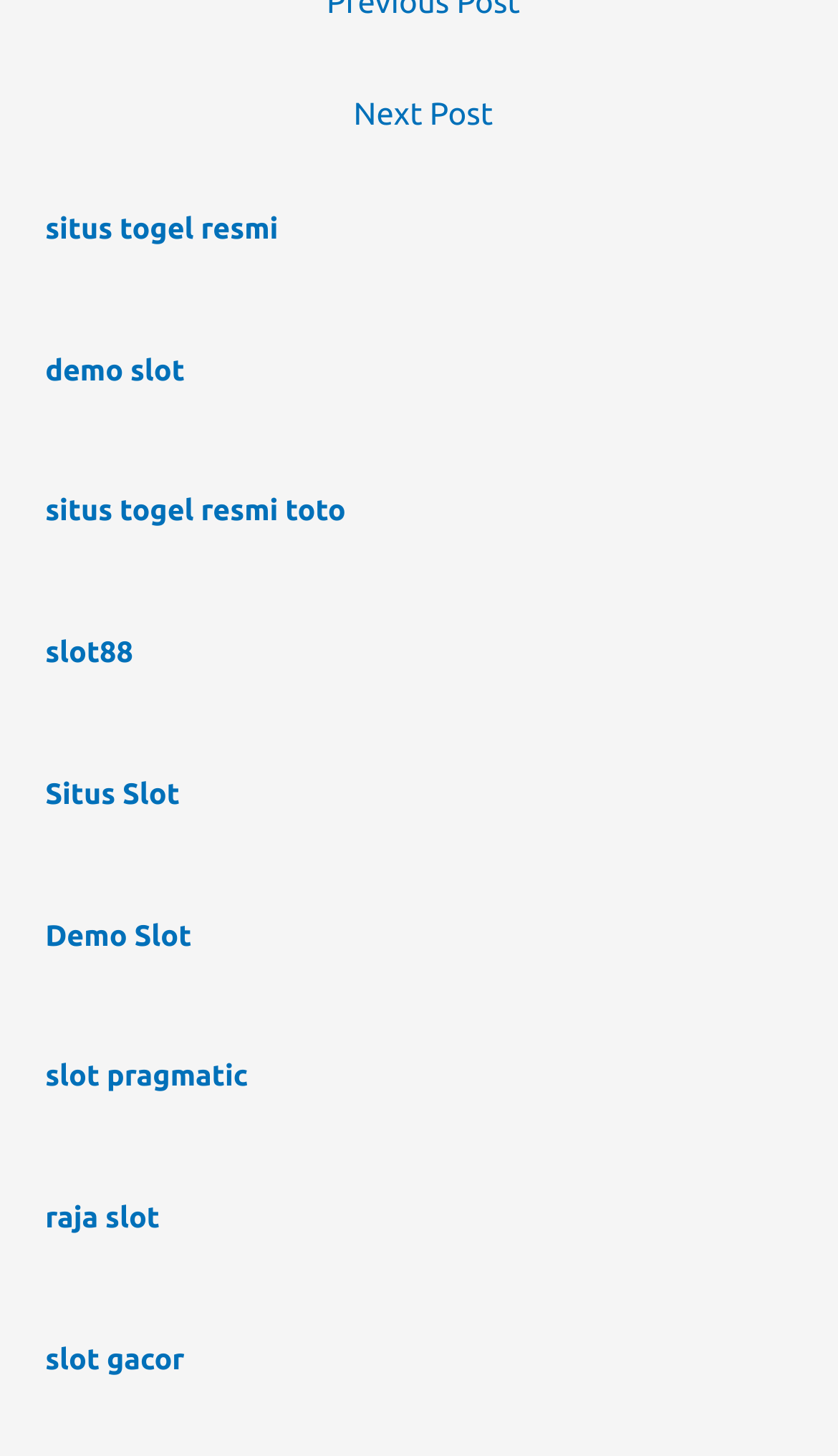Show the bounding box coordinates of the element that should be clicked to complete the task: "Explore 'slot88'".

[0.054, 0.436, 0.159, 0.459]